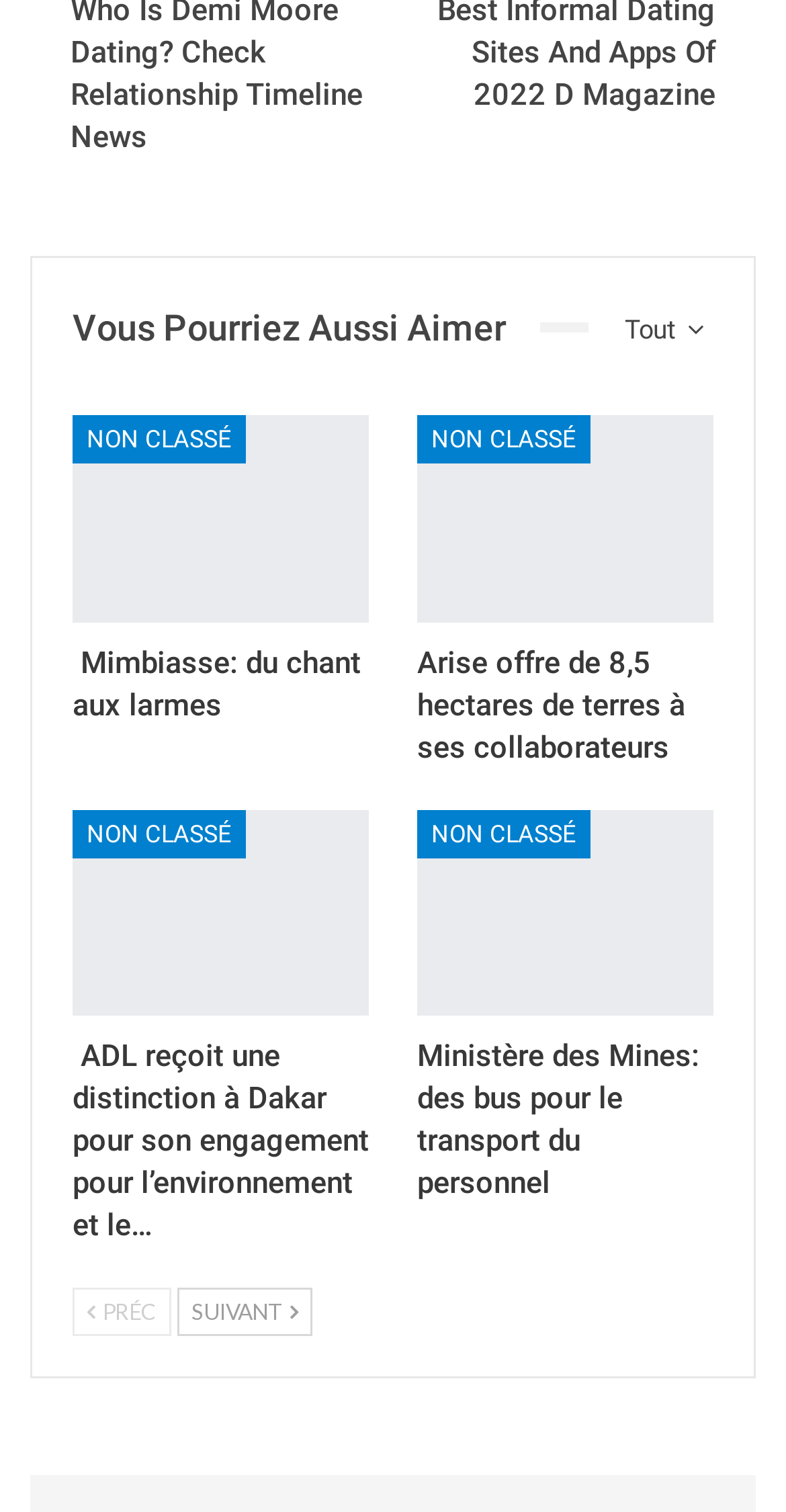Identify the bounding box coordinates for the UI element described by the following text: "vous pourriez aussi aimer". Provide the coordinates as four float numbers between 0 and 1, in the format [left, top, right, bottom].

[0.092, 0.203, 0.687, 0.229]